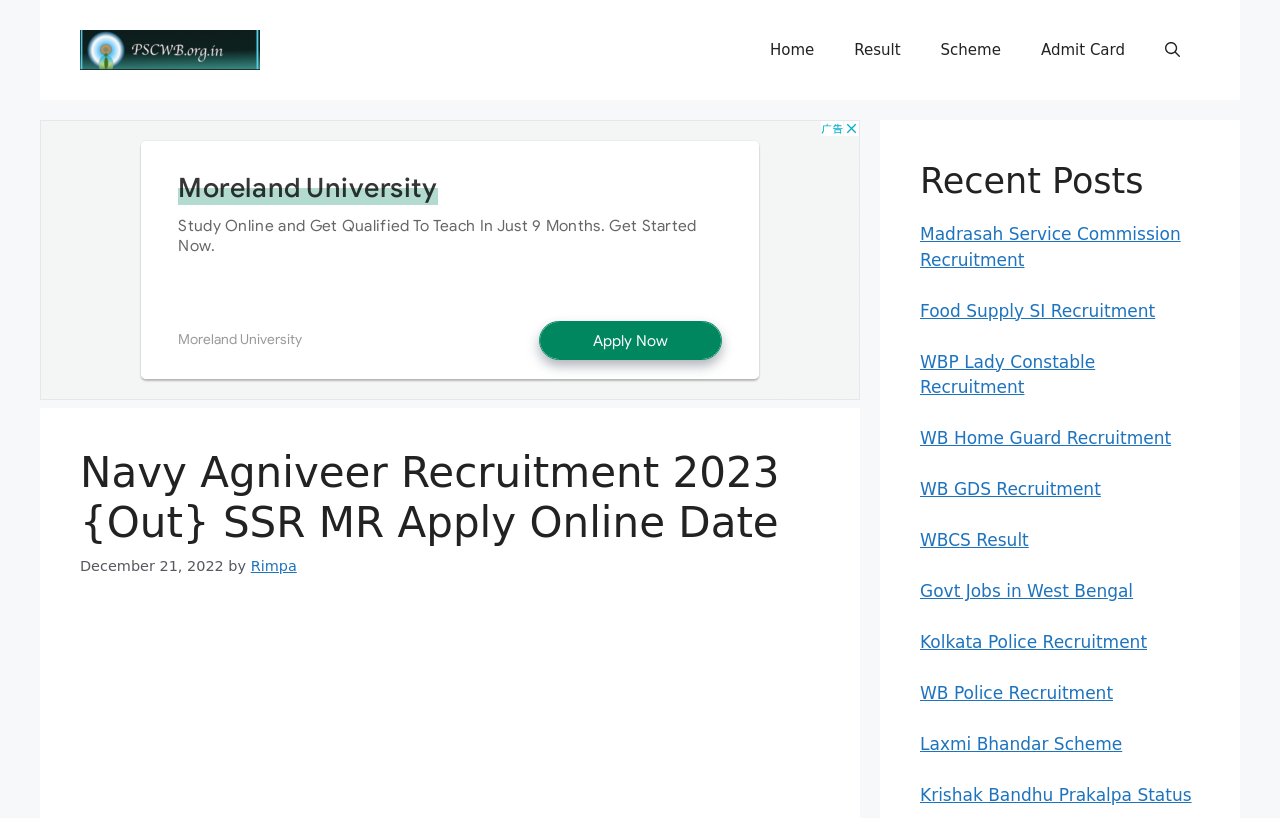What is the date of the latest article?
Use the information from the screenshot to give a comprehensive response to the question.

I found the date of the latest article by looking at the time element in the header section, which is 'December 21, 2022'.